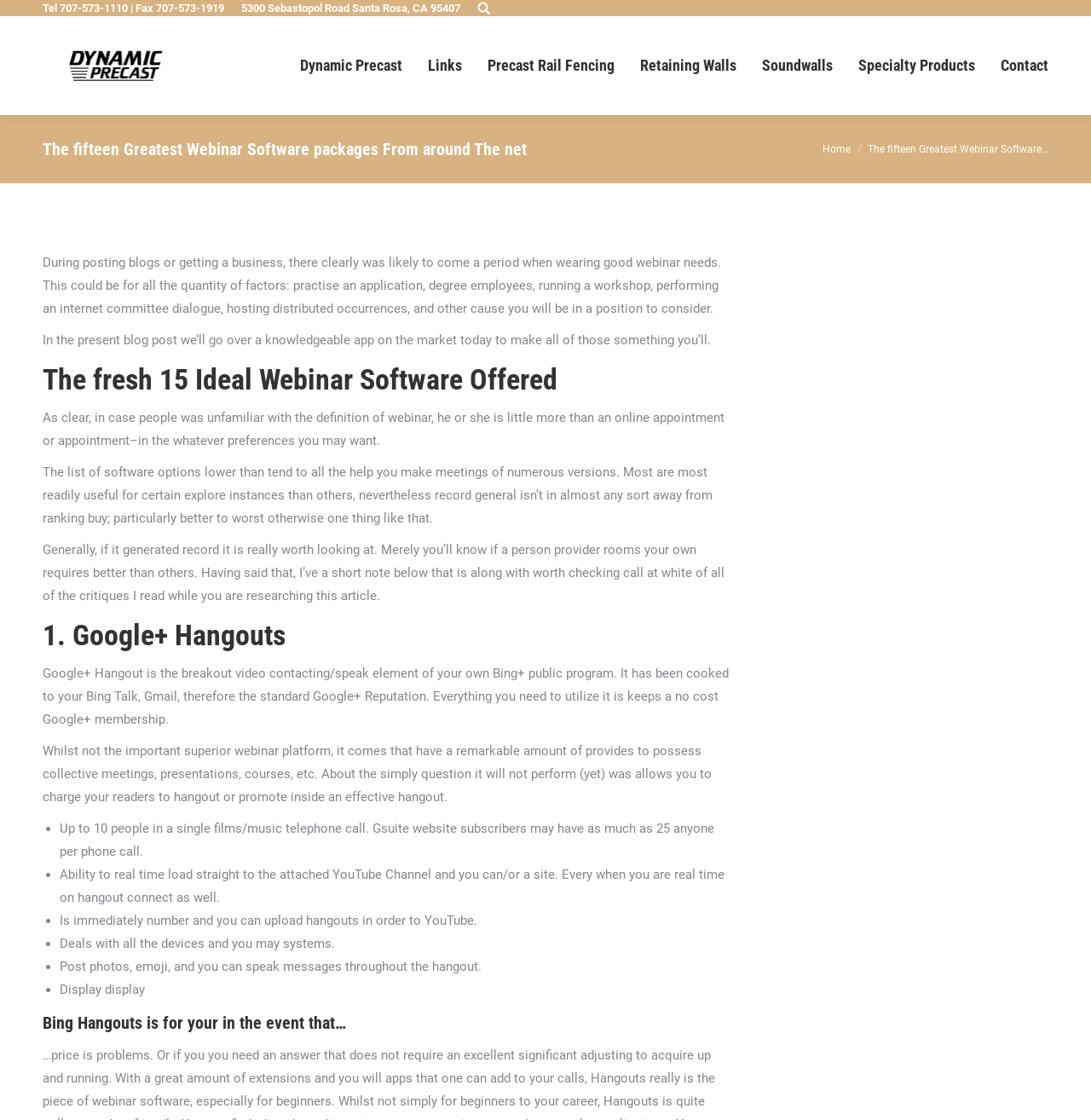How many people can participate in a Google+ Hangout?
Deliver a detailed and extensive answer to the question.

This information can be found in the section describing Google+ Hangouts, where it states 'Up to 10 people in a single video/music phone call. Gsuite website subscribers may have up to 25 people per phone call'.